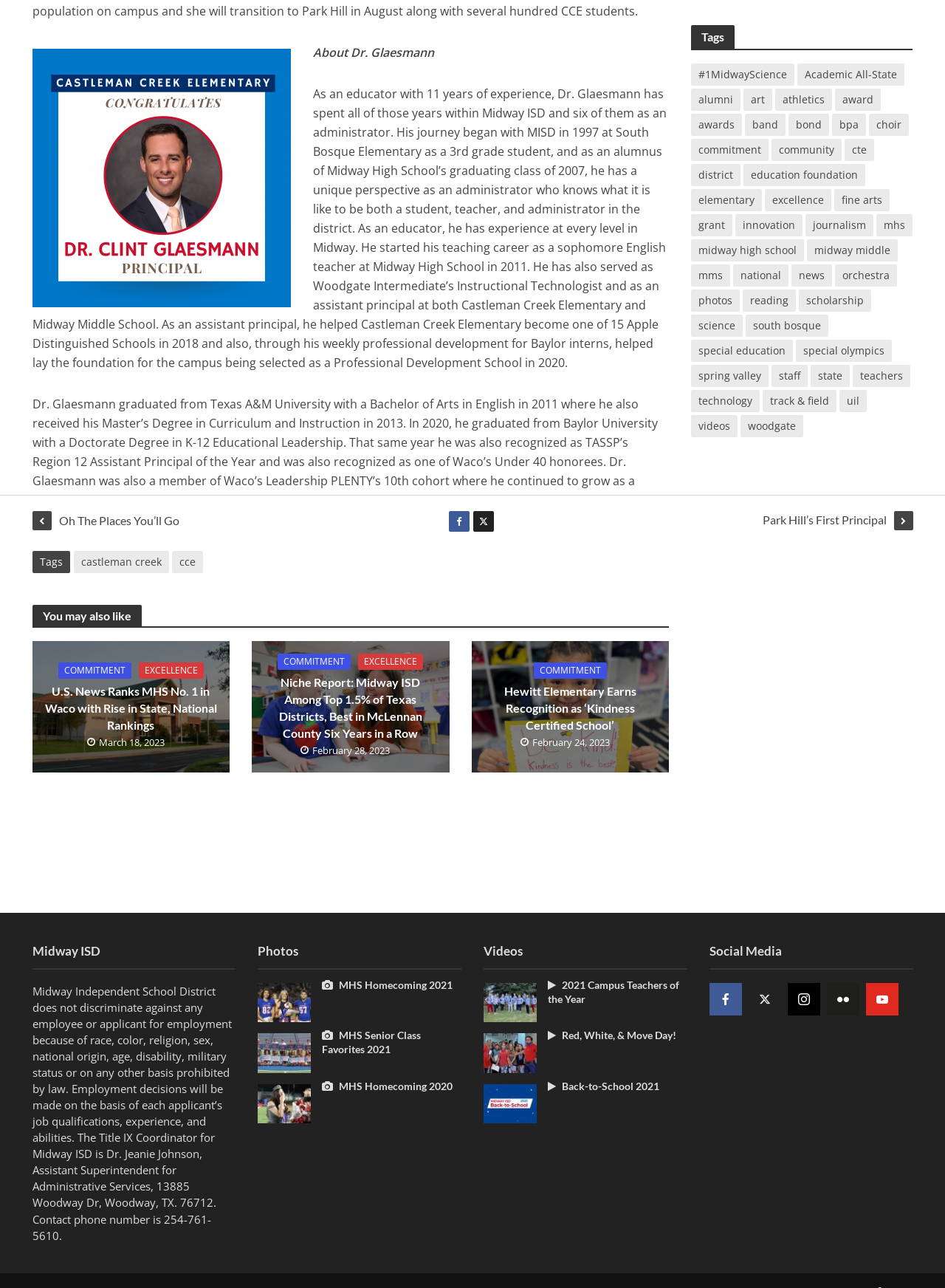Provide the bounding box coordinates of the HTML element this sentence describes: "bpa". The bounding box coordinates consist of four float numbers between 0 and 1, i.e., [left, top, right, bottom].

[0.881, 0.088, 0.917, 0.106]